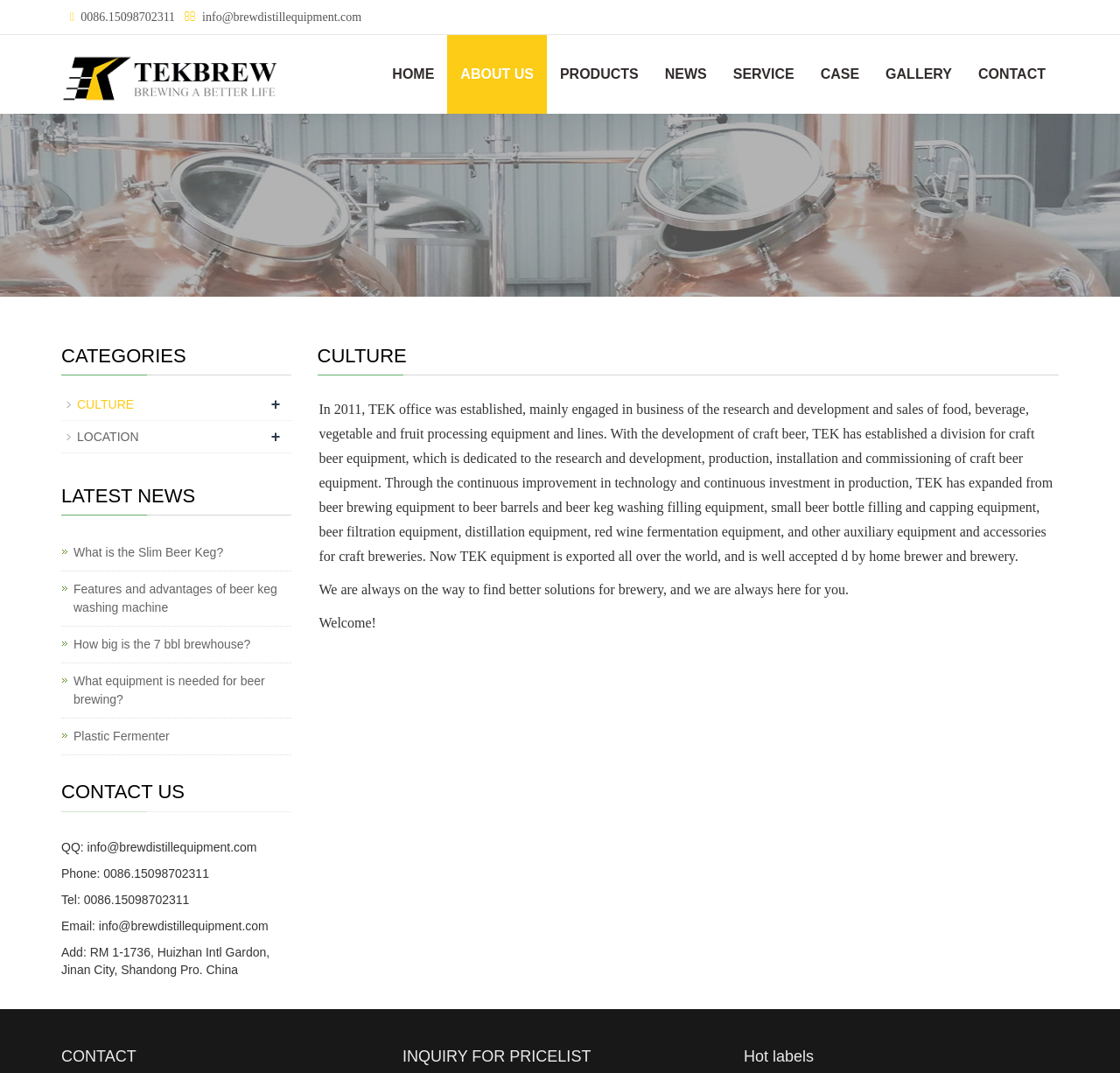Determine the bounding box coordinates for the area you should click to complete the following instruction: "Get more information about the 'CULTURE' category".

[0.069, 0.37, 0.12, 0.384]